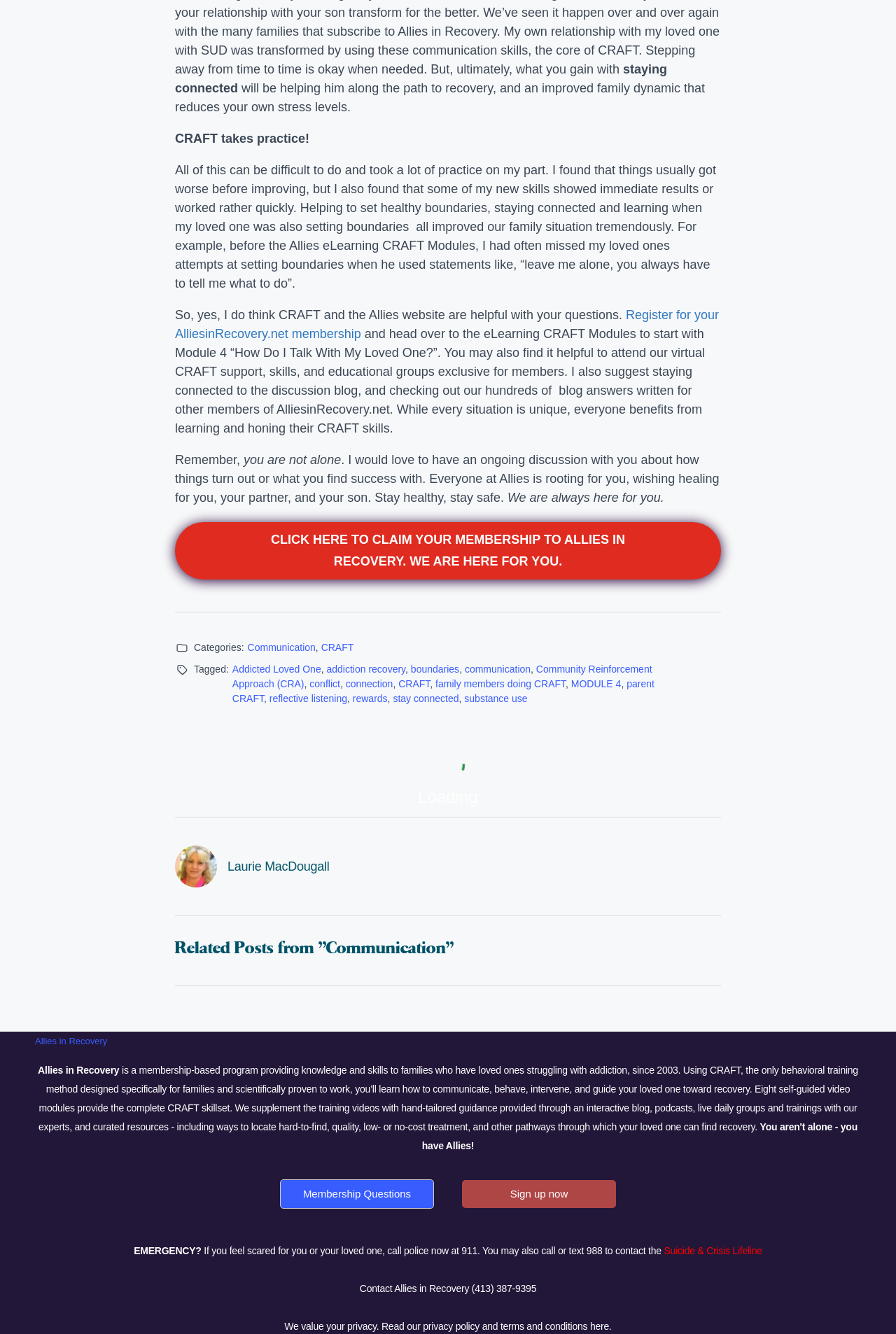Answer the following query with a single word or phrase:
What is CRAFT?

Community Reinforcement Approach